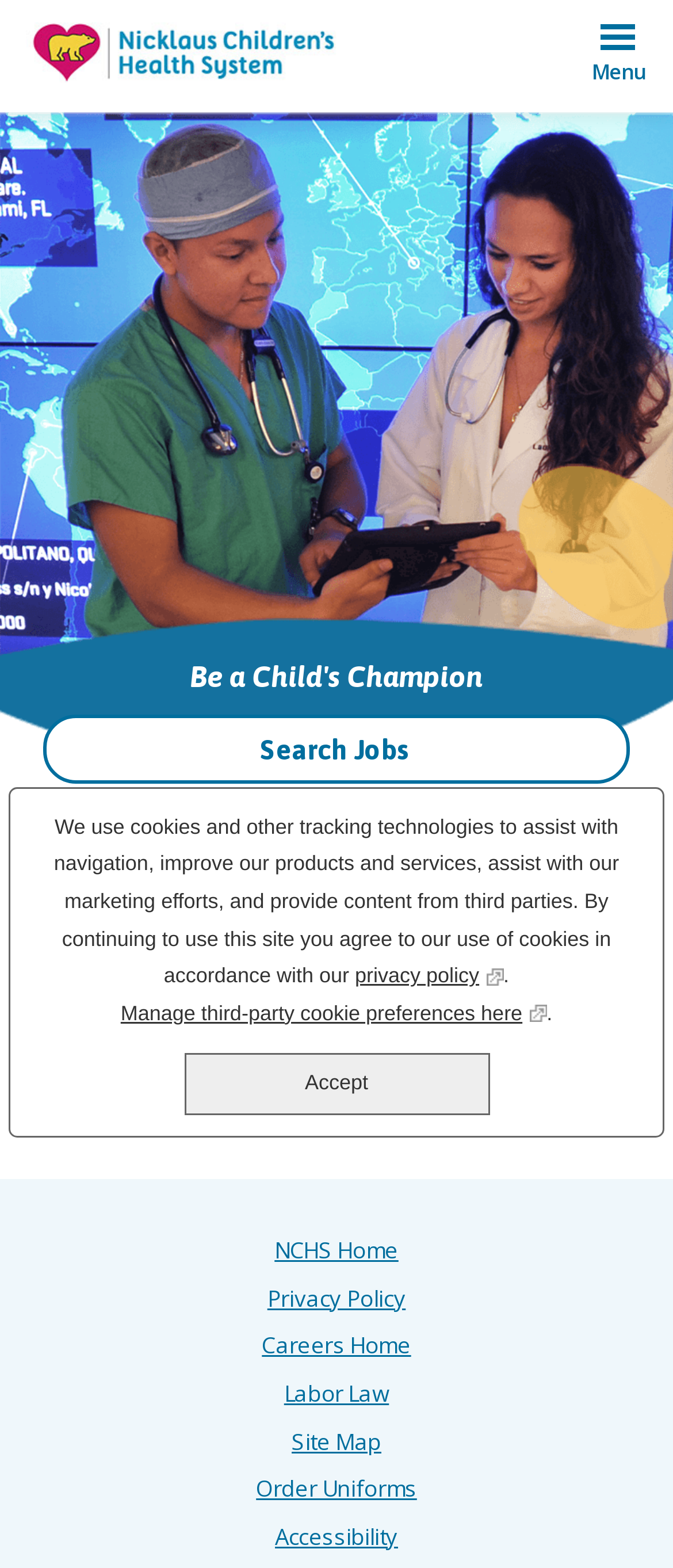Please identify the bounding box coordinates of the element that needs to be clicked to execute the following command: "Open menu". Provide the bounding box using four float numbers between 0 and 1, formatted as [left, top, right, bottom].

[0.877, 0.008, 0.962, 0.053]